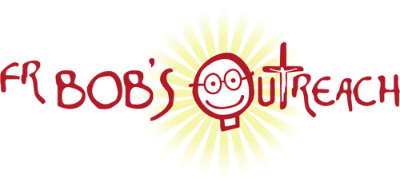What is the focus of Fr. Bob's Outreach?
Please answer the question with as much detail and depth as you can.

The caption states that the mission of Fr. Bob's Outreach is focused on 'community support and assistance', indicating that the organization's primary focus is on providing support to the community.